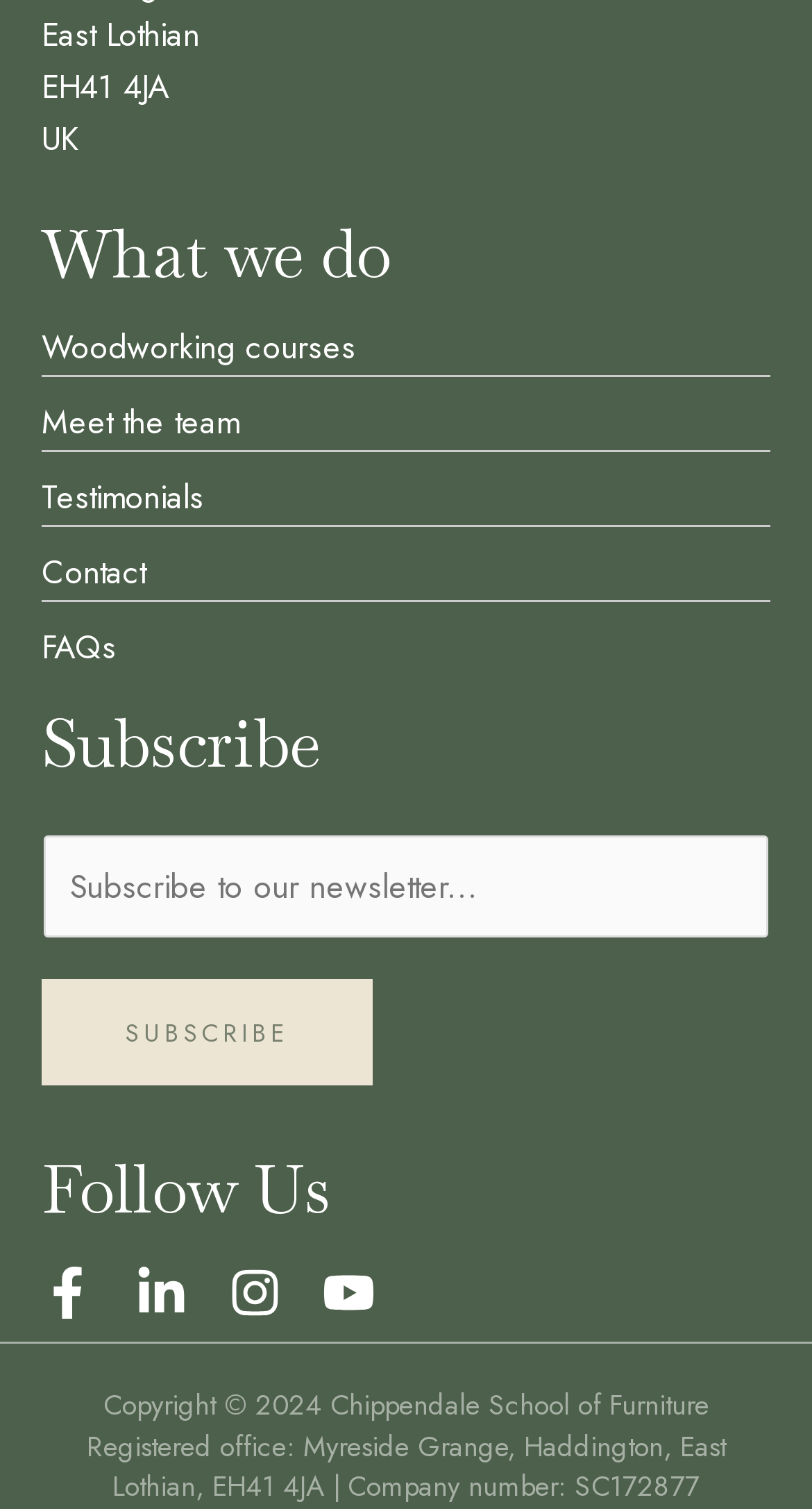Please identify the bounding box coordinates of the region to click in order to complete the given instruction: "Contact us". The coordinates should be four float numbers between 0 and 1, i.e., [left, top, right, bottom].

[0.051, 0.363, 0.179, 0.395]